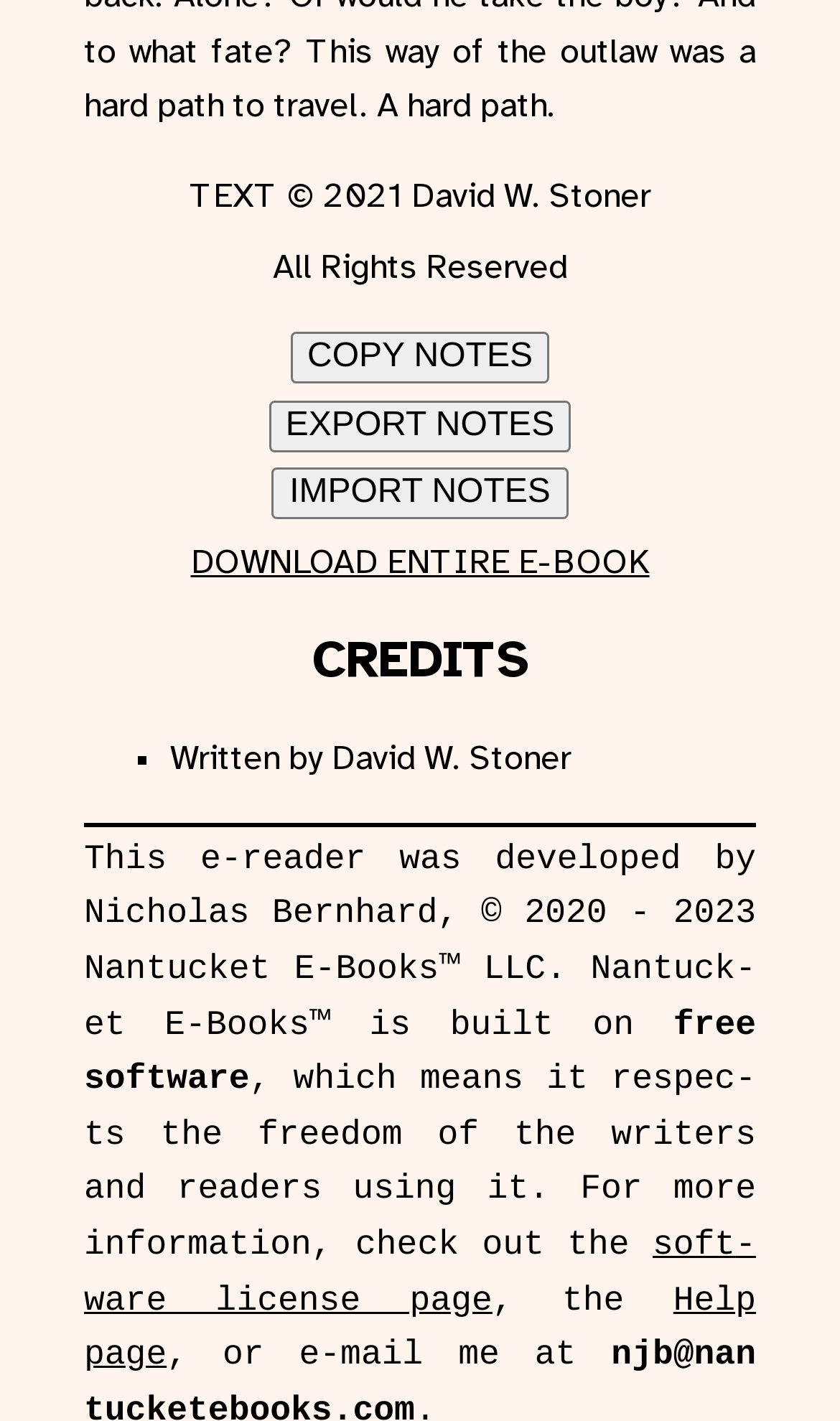For the following element description, predict the bounding box coordinates in the format (top-left x, top-left y, bottom-right x, bottom-right y). All values should be floating point numbers between 0 and 1. Description: soft­ware li­cen­se page

[0.1, 0.863, 0.9, 0.93]